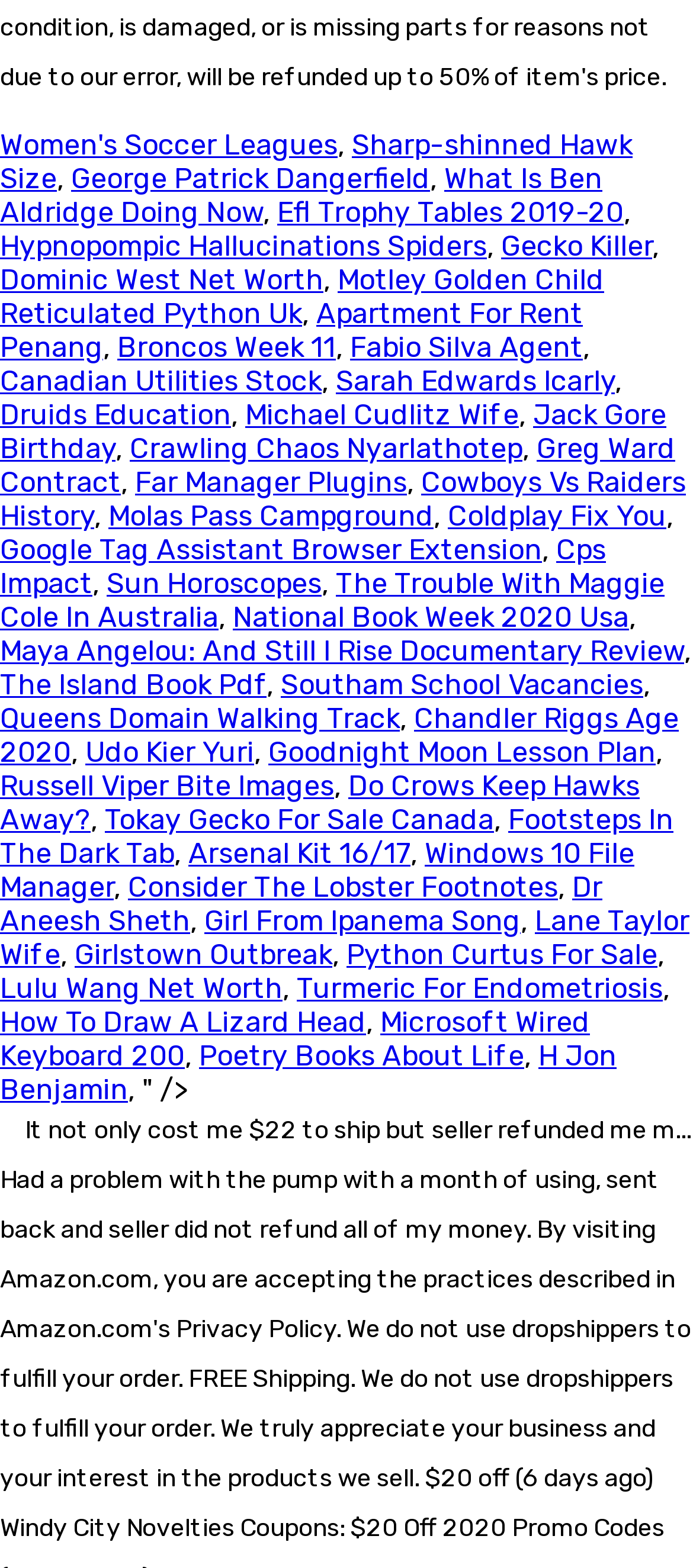Find the bounding box coordinates for the UI element whose description is: "Tailgating Ideas". The coordinates should be four float numbers between 0 and 1, in the format [left, top, right, bottom].

None